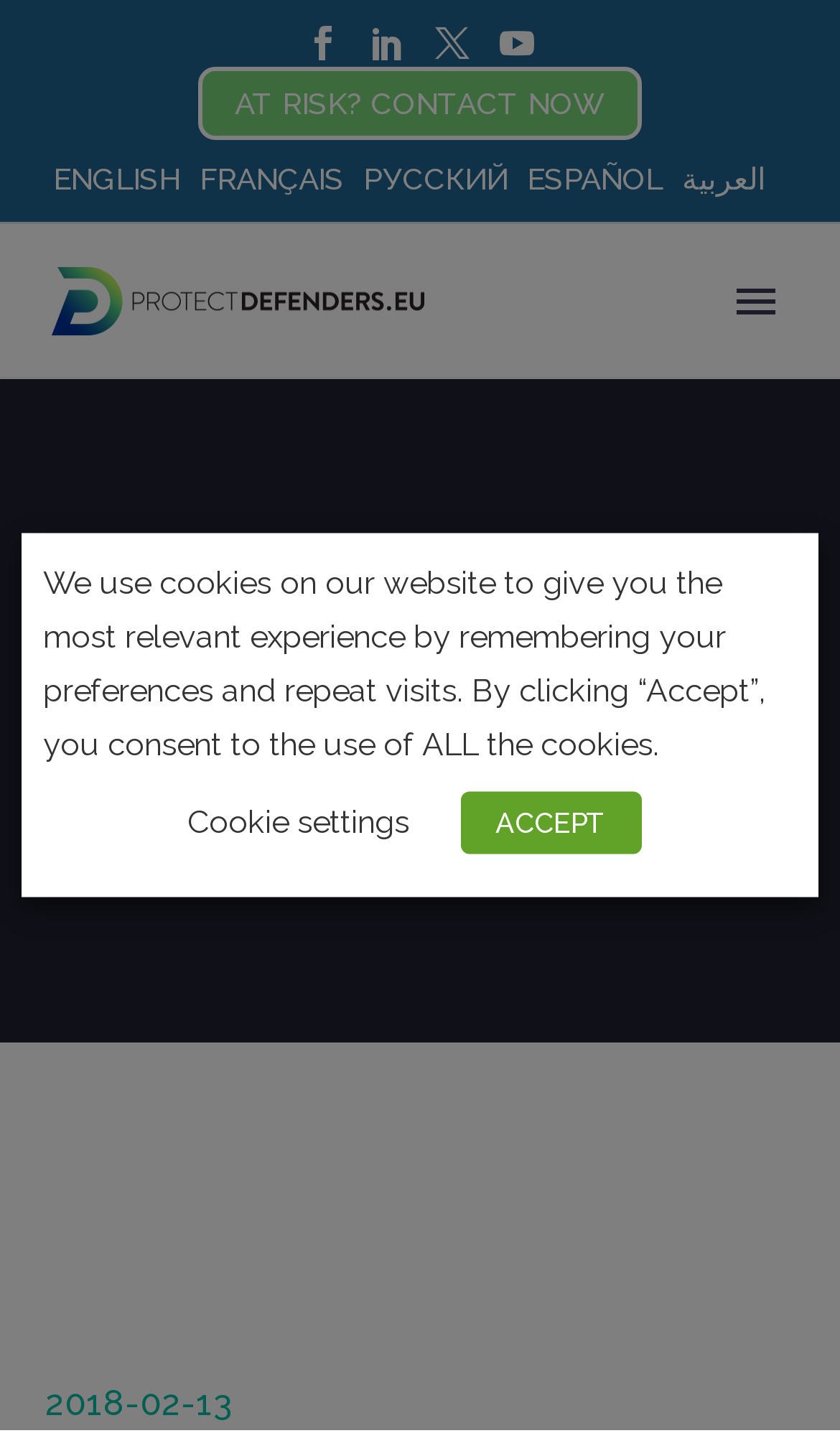Identify the bounding box coordinates of the specific part of the webpage to click to complete this instruction: "Click the language switcher to English".

[0.063, 0.101, 0.214, 0.145]